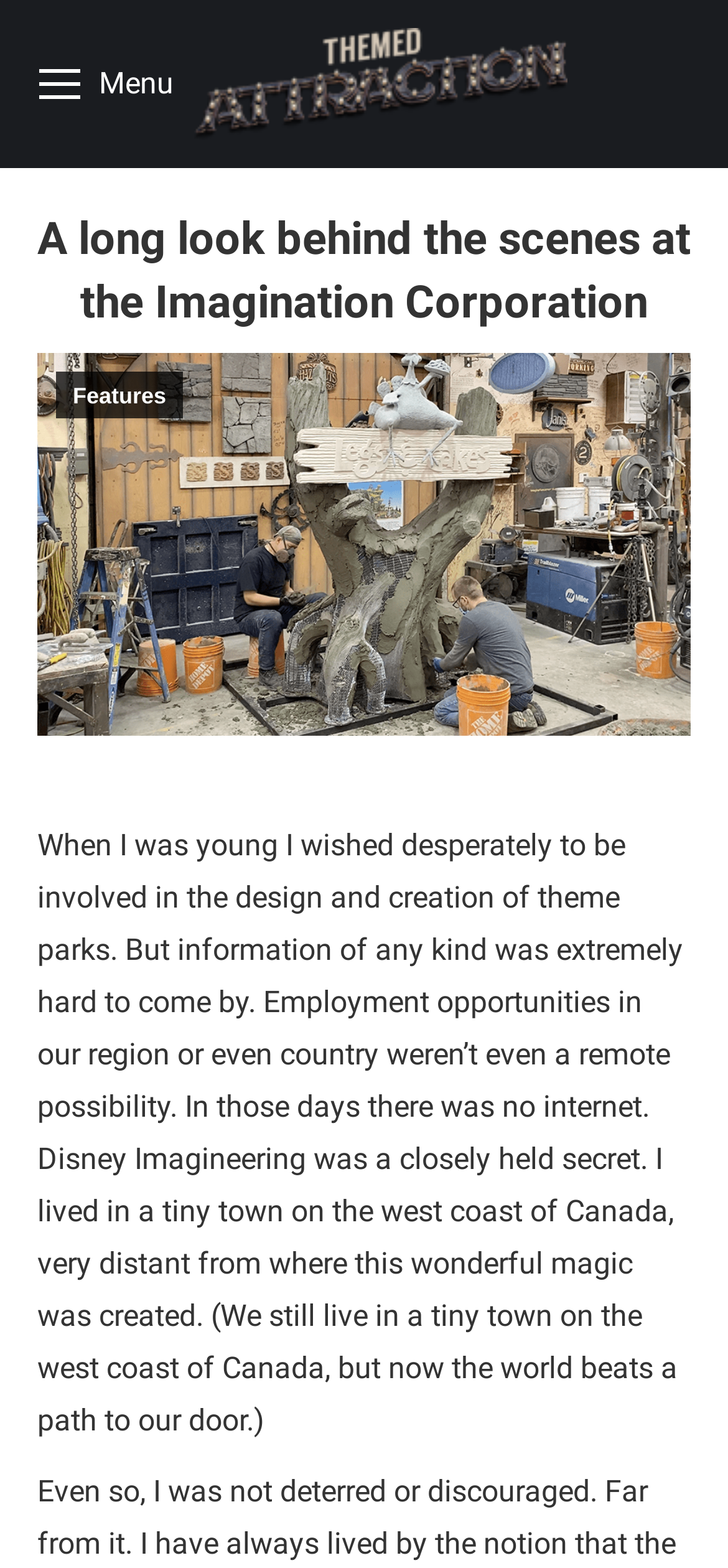Identify and provide the main heading of the webpage.

A long look behind the scenes at the Imagination Corporation